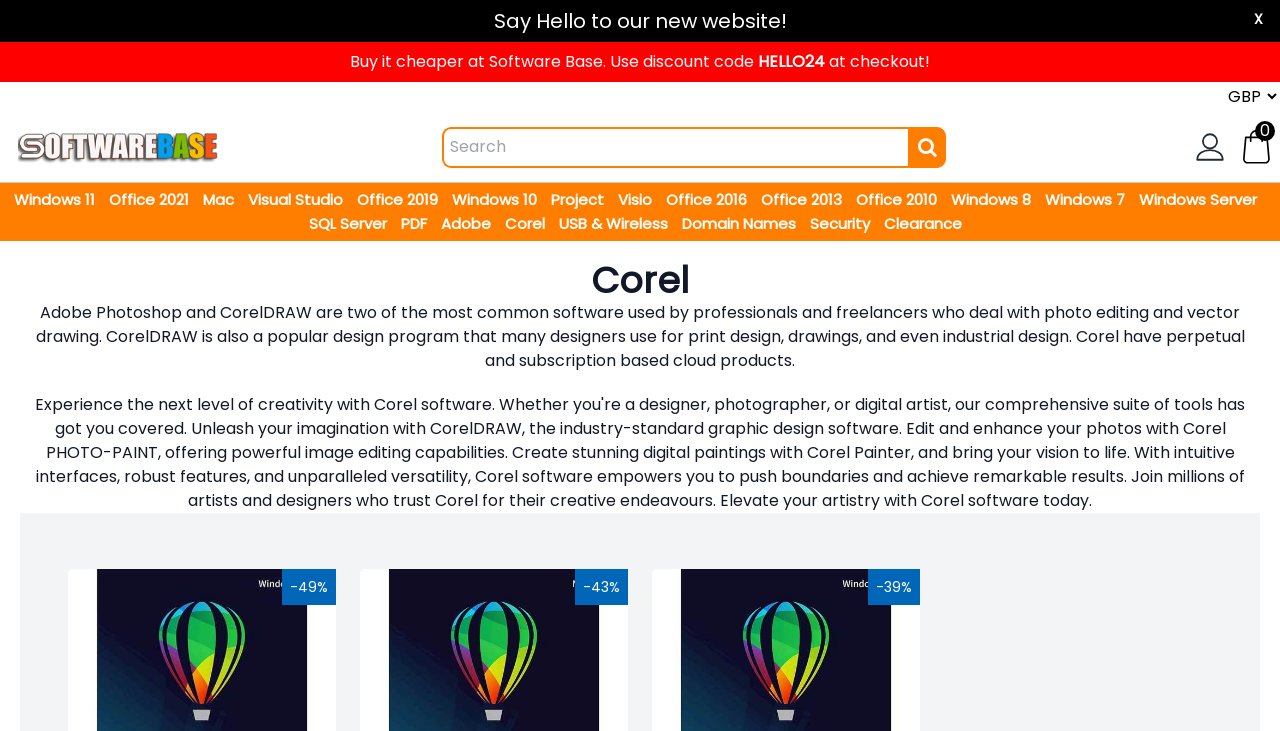Identify the bounding box coordinates of the area you need to click to perform the following instruction: "Click on the Cart button".

[0.92, 0.167, 0.971, 0.235]